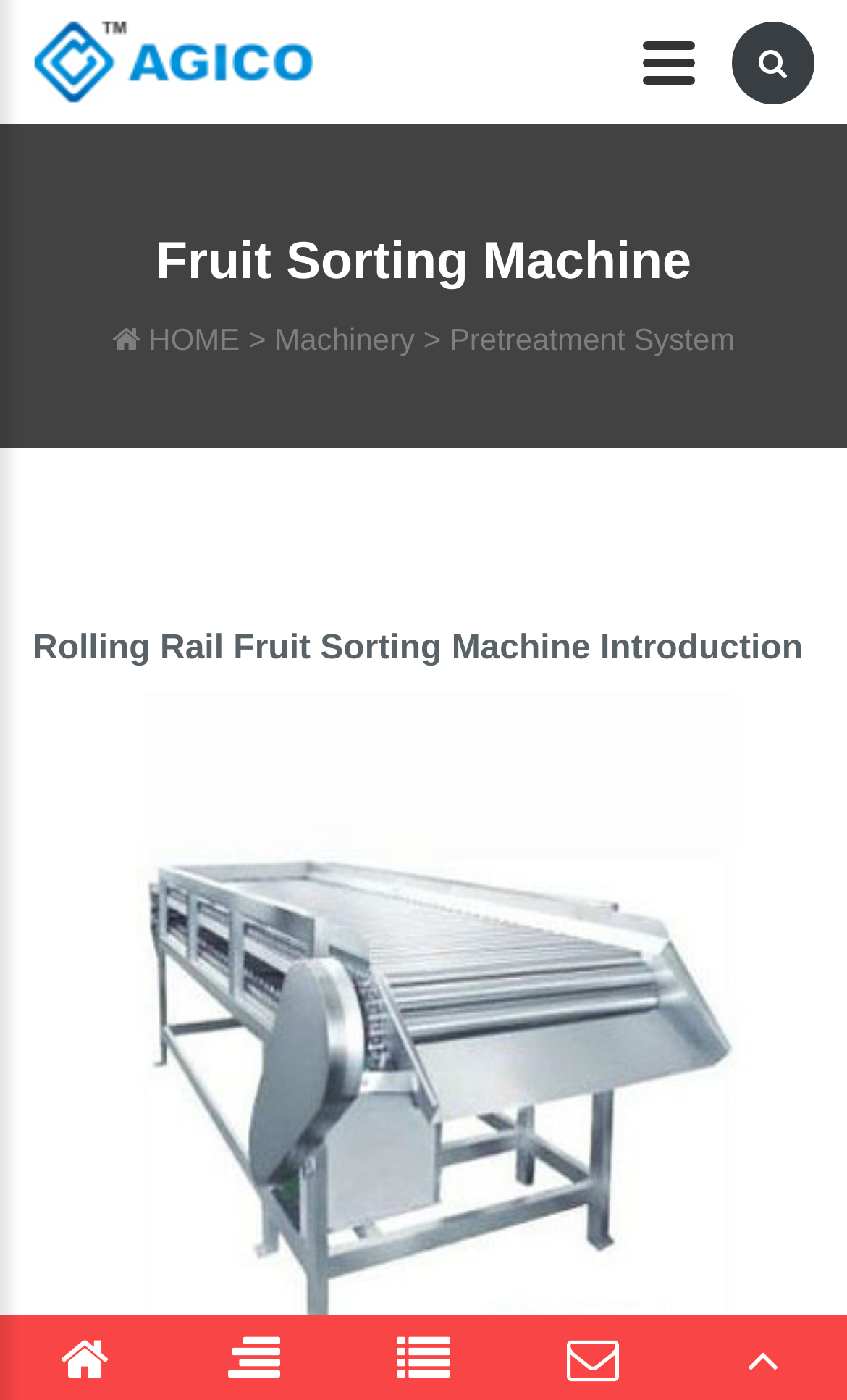Provide a brief response in the form of a single word or phrase:
What is the purpose of the rolling rail fruit sorting machine?

Separating bad fruits